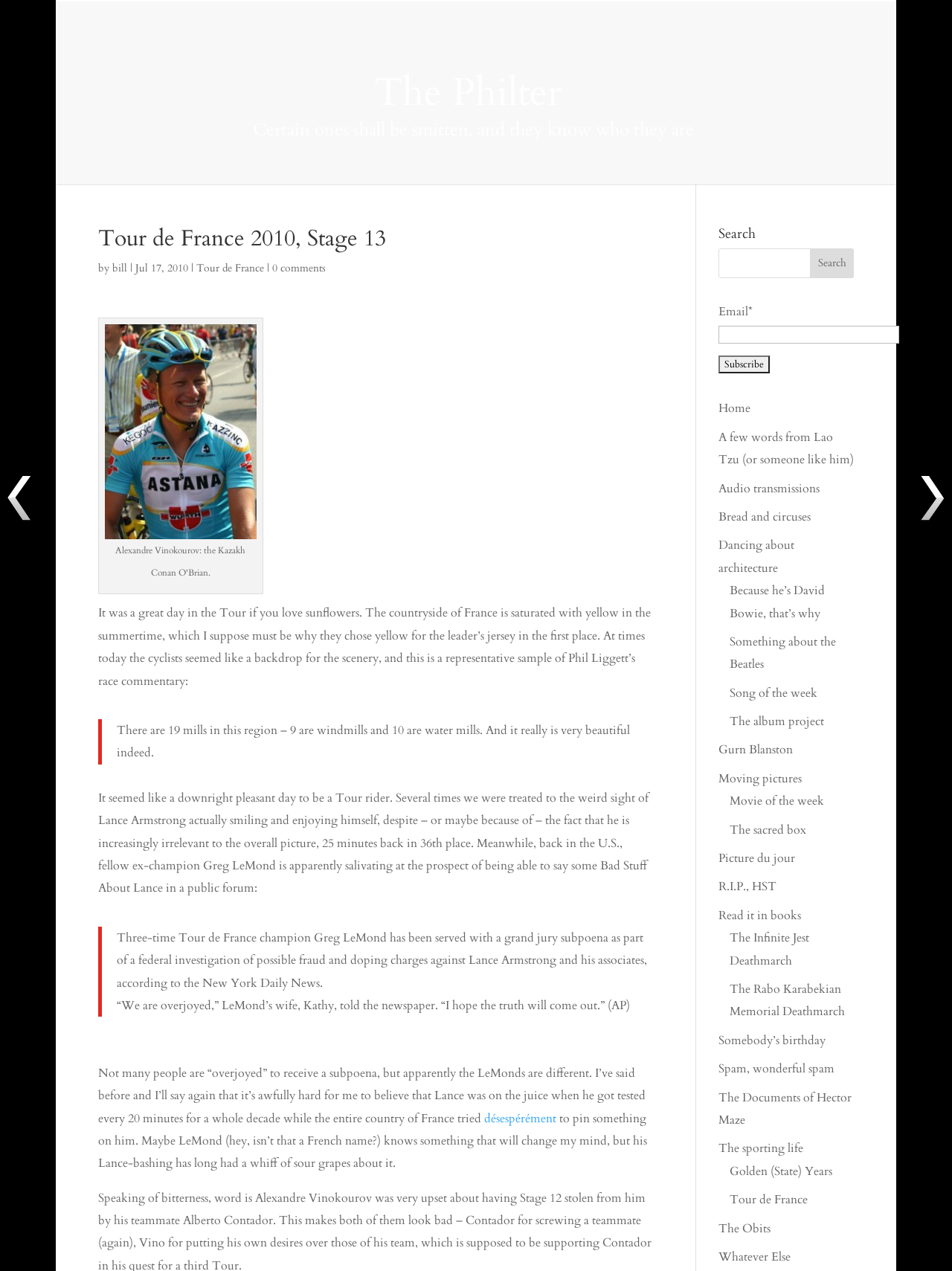Please identify the coordinates of the bounding box for the clickable region that will accomplish this instruction: "Search for something".

[0.755, 0.195, 0.897, 0.219]